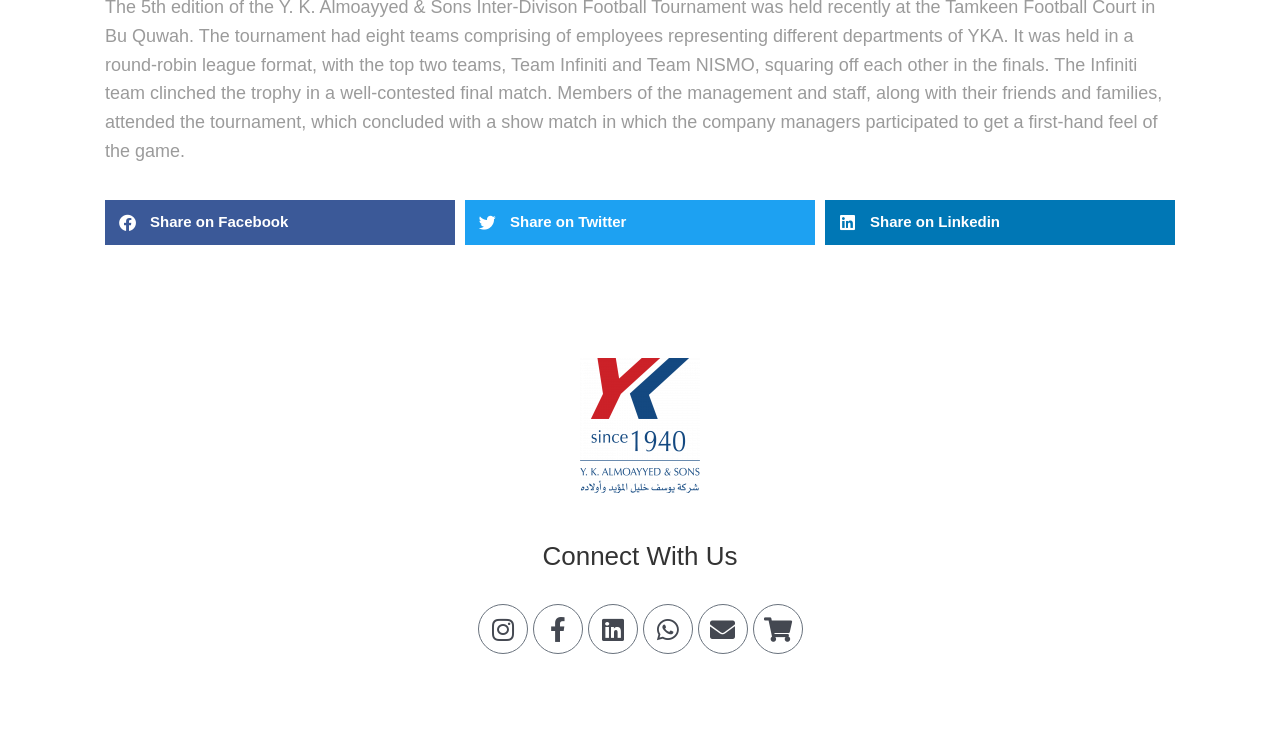Find and provide the bounding box coordinates for the UI element described with: "alt="YK Logo_Vertical_Color" title="YK Logo_Vertical_Color"".

[0.453, 0.491, 0.547, 0.677]